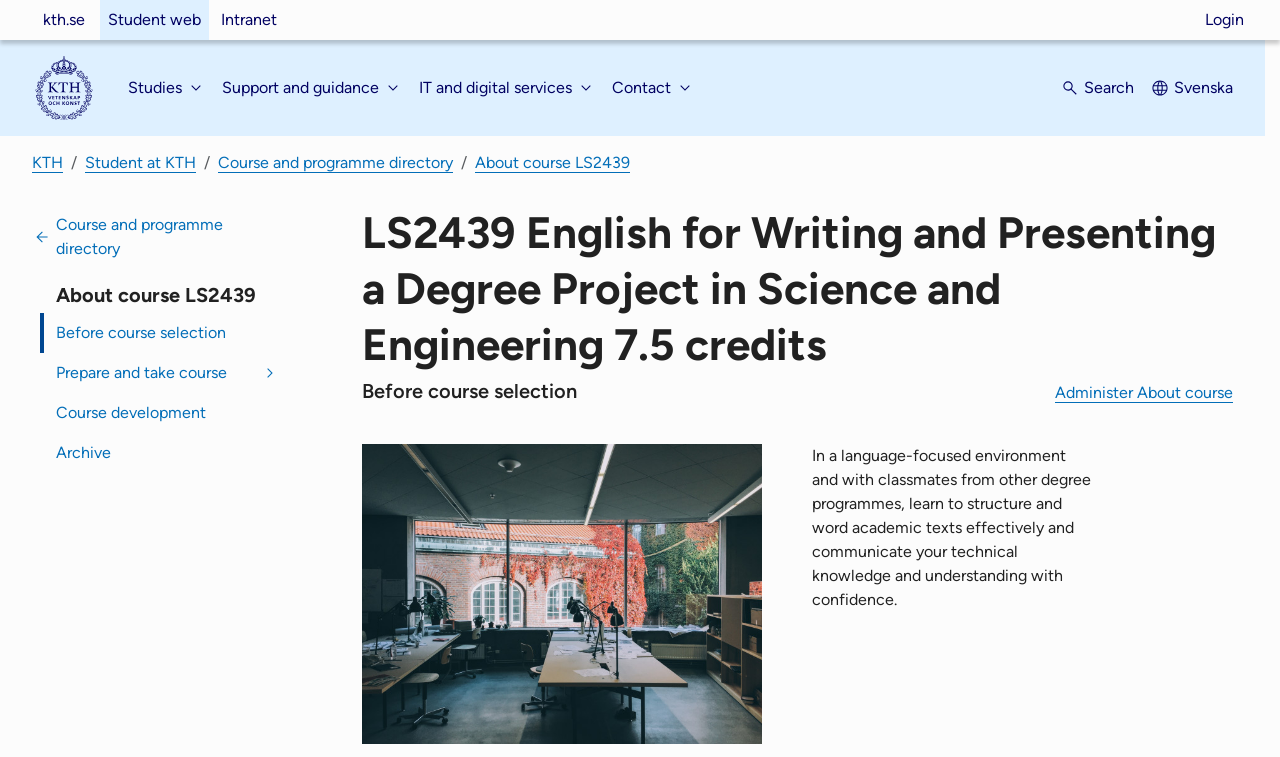How many credits is the course worth?
Based on the image, give a concise answer in the form of a single word or short phrase.

7.5 credits